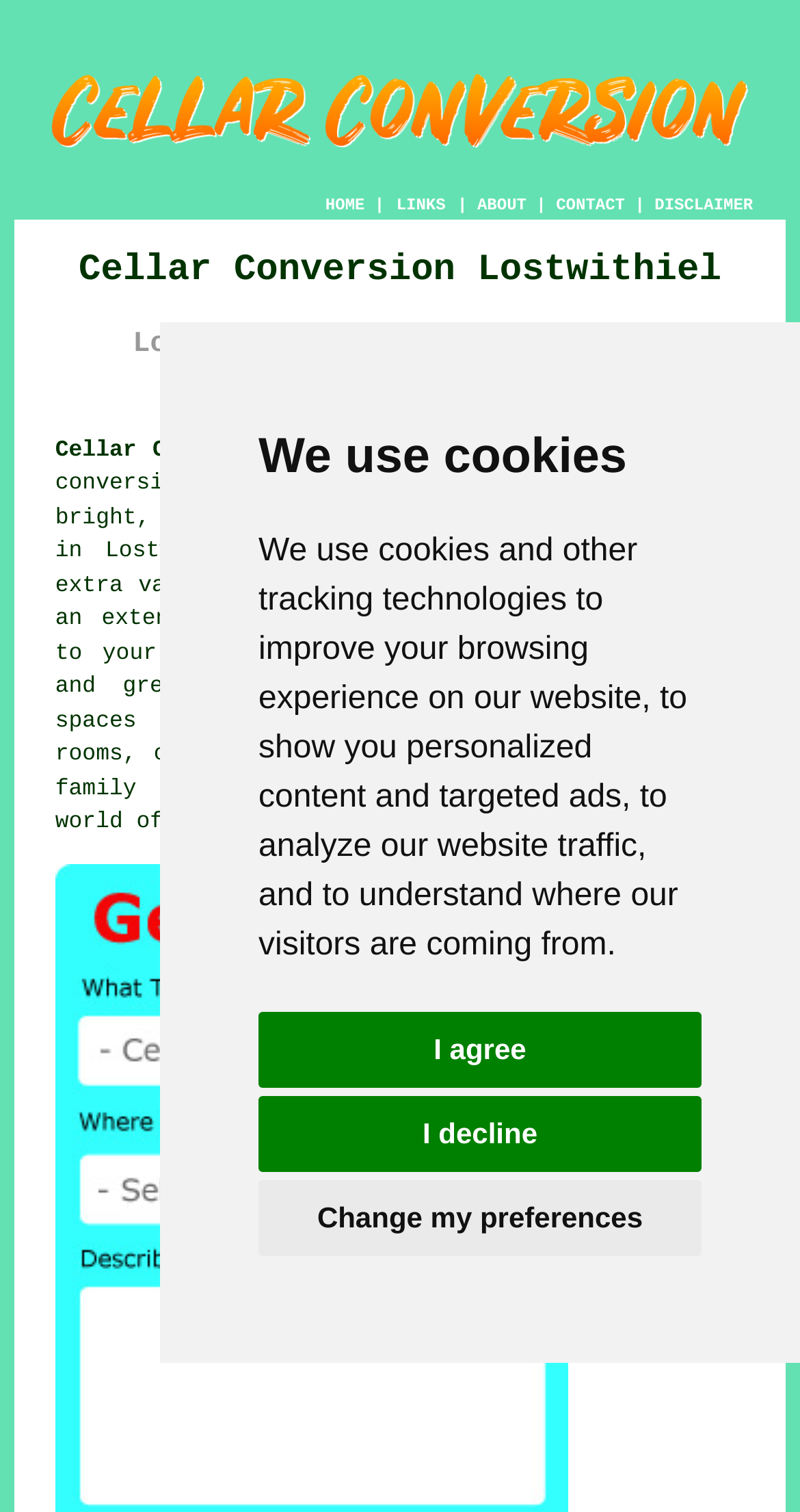What is the main service offered?
Based on the screenshot, give a detailed explanation to answer the question.

Based on the webpage content, the main service offered is cellar conversion, which is evident from the headings 'Cellar Conversion Lostwithiel' and 'Lostwithiel Cellar and Basement Conversions', as well as the description of converting a gloomy cellar into a bright living space.